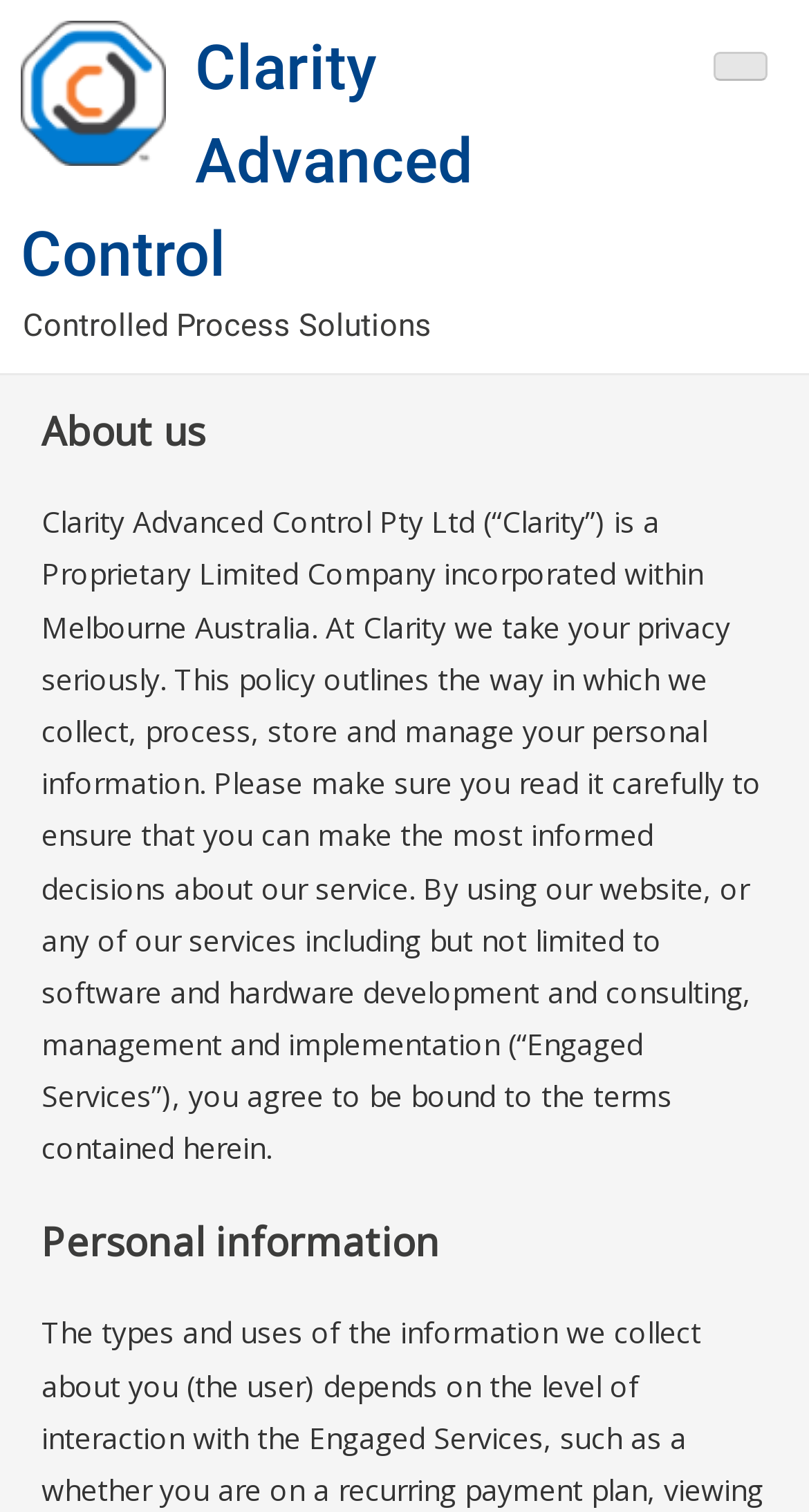Use a single word or phrase to answer the question:
What is the section after 'About us'?

Personal information